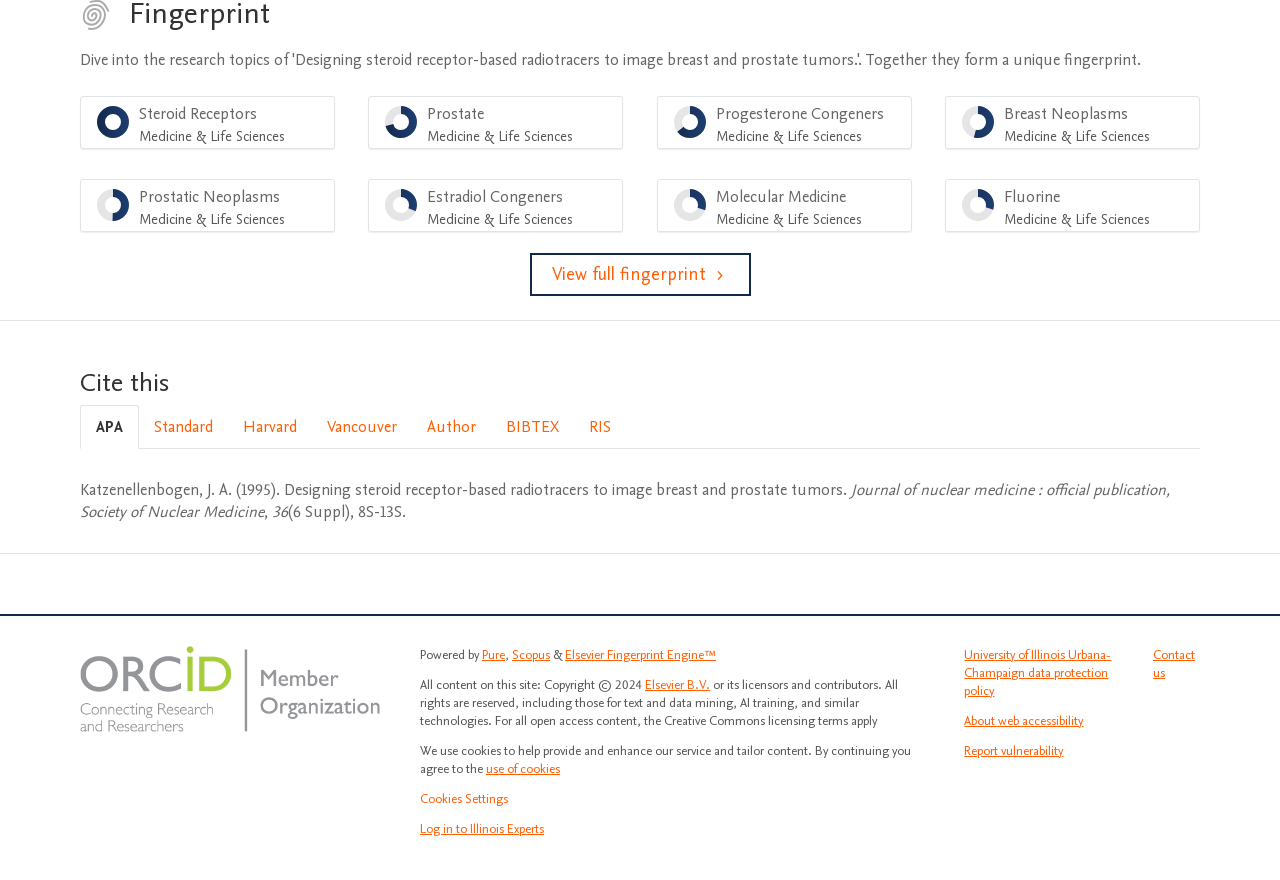Refer to the image and provide an in-depth answer to the question: 
What is the journal name of the publication?

The answer can be found in the tabpanel 'APA' where the citation information is displayed. The journal name is mentioned as 'Journal of nuclear medicine : official publication, Society of Nuclear Medicine' in the static text element.